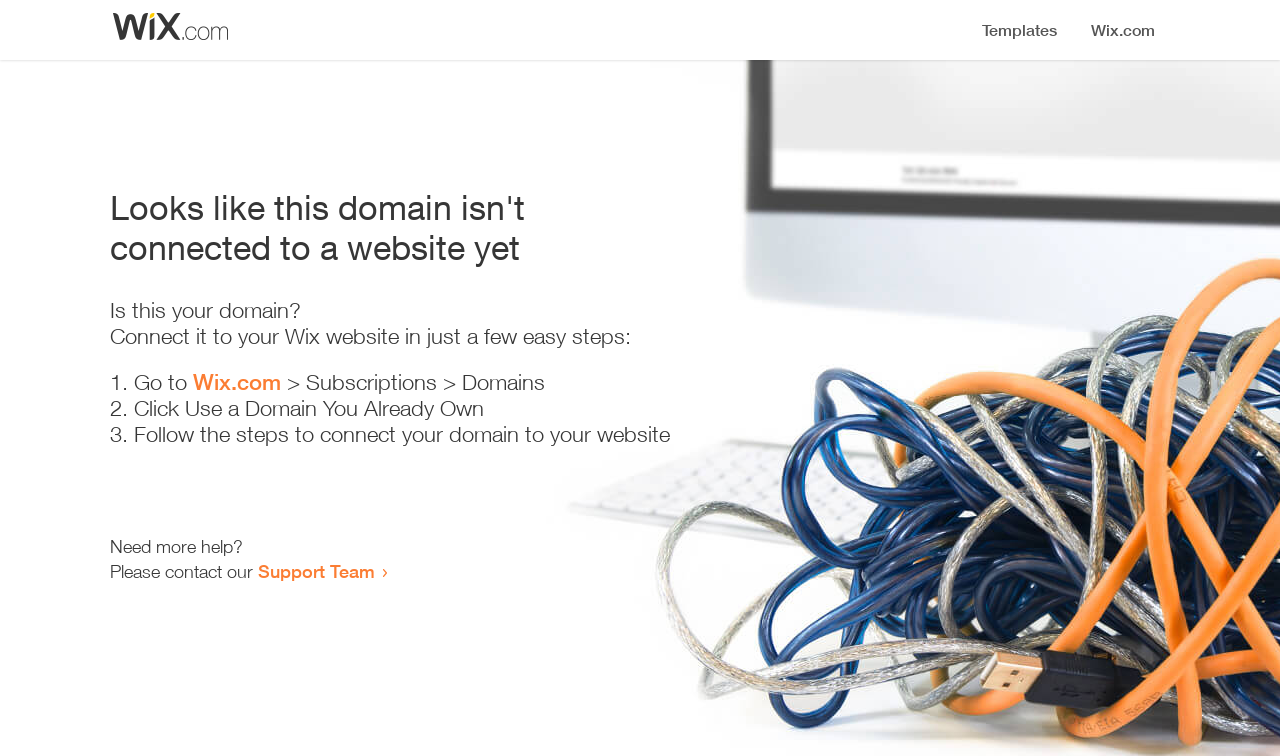What is the first step to connect the domain?
Look at the screenshot and give a one-word or phrase answer.

Go to Wix.com